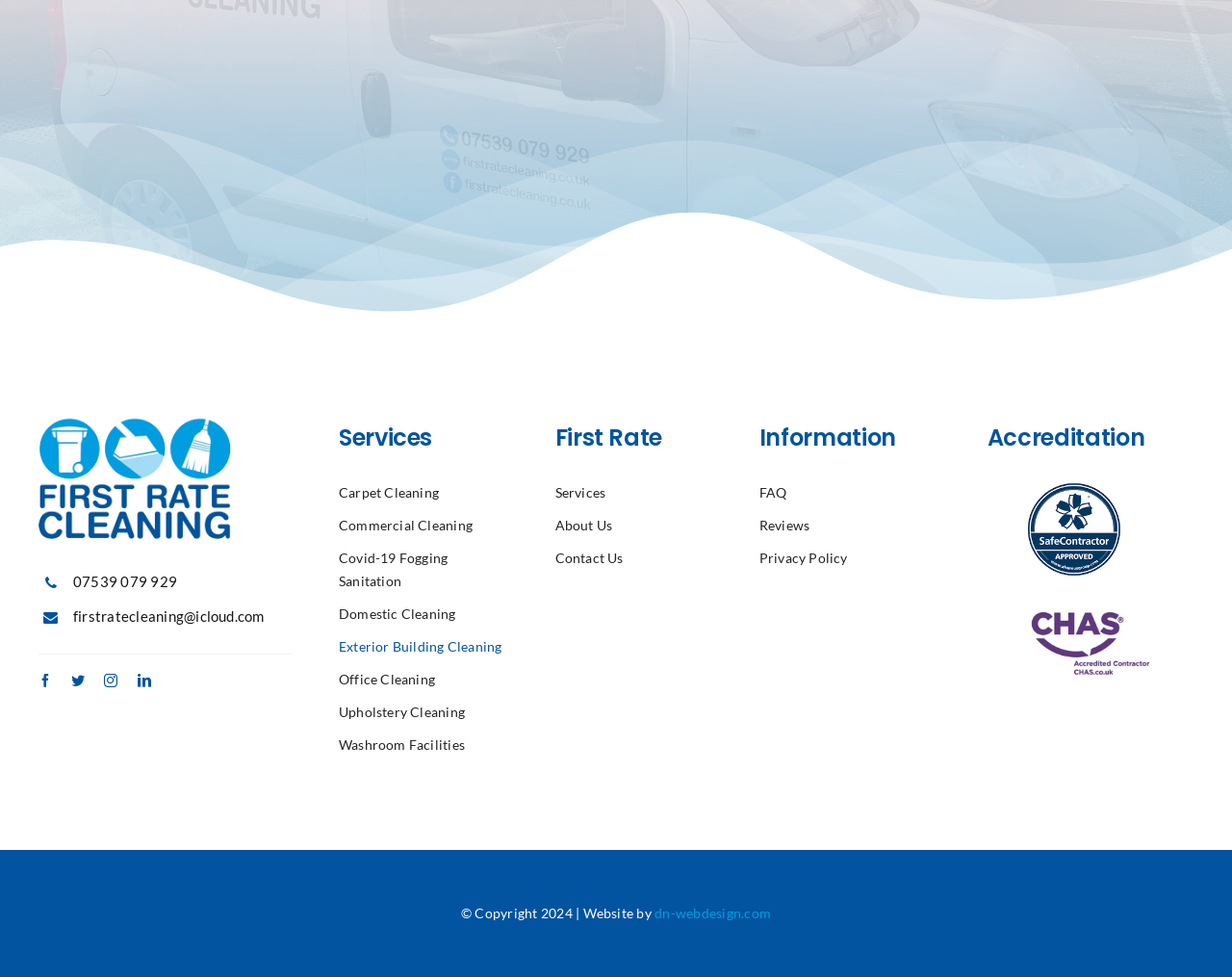What is the company's email address?
Using the information from the image, give a concise answer in one word or a short phrase.

firstratecleaning@icloud.com